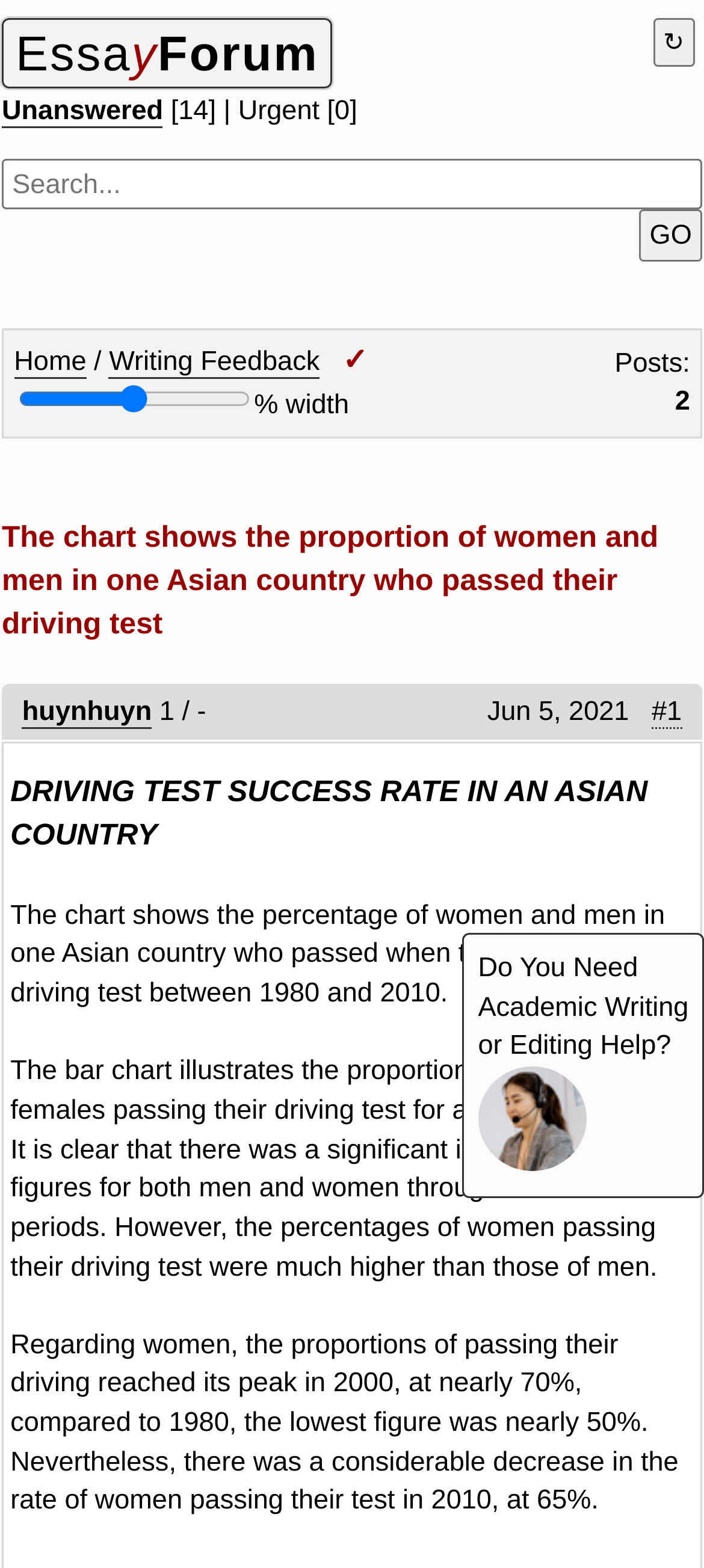Specify the bounding box coordinates of the area to click in order to follow the given instruction: "Click on the user's profile."

[0.031, 0.444, 0.216, 0.465]